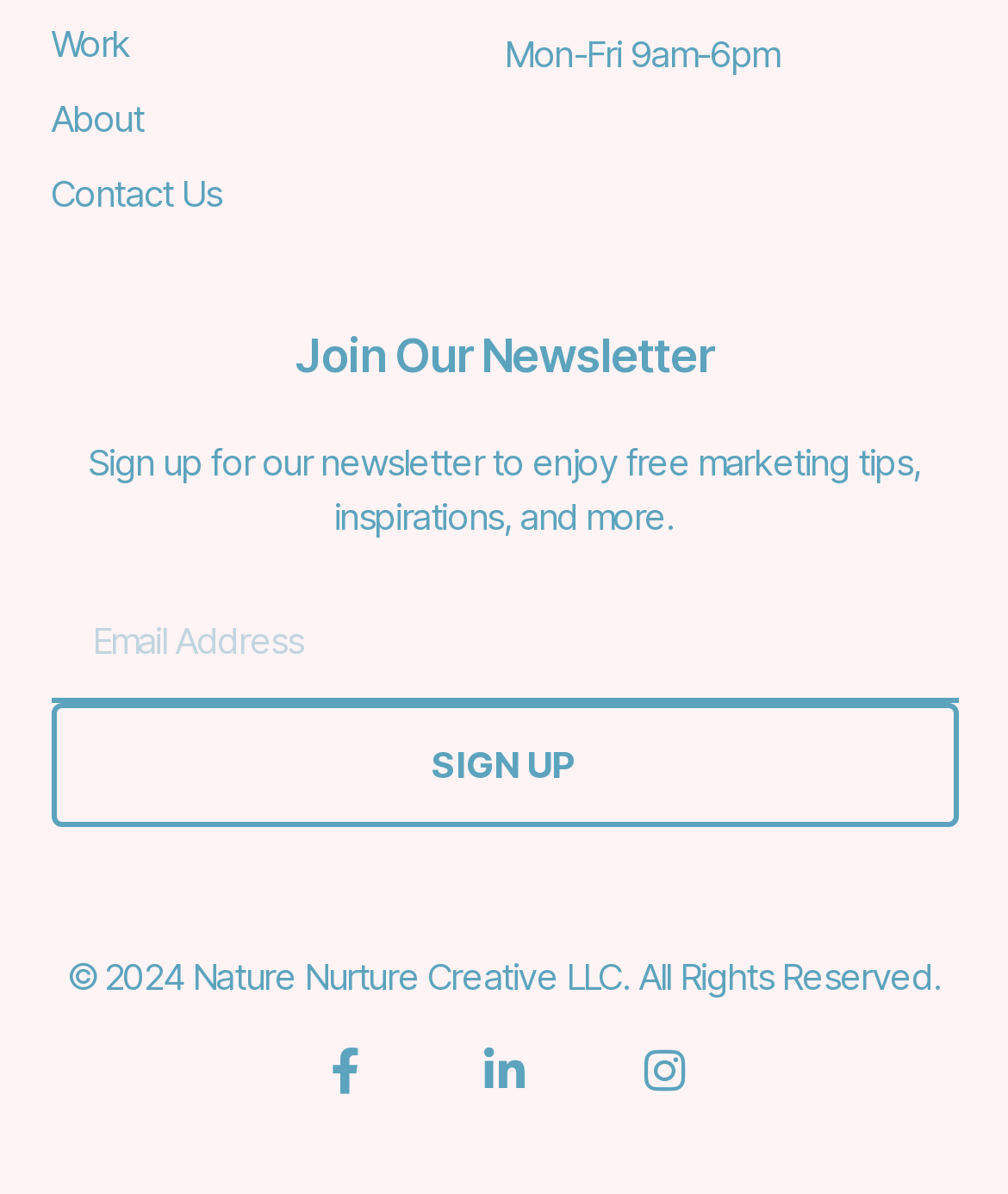Please find the bounding box for the UI component described as follows: "About".

[0.05, 0.067, 0.5, 0.13]